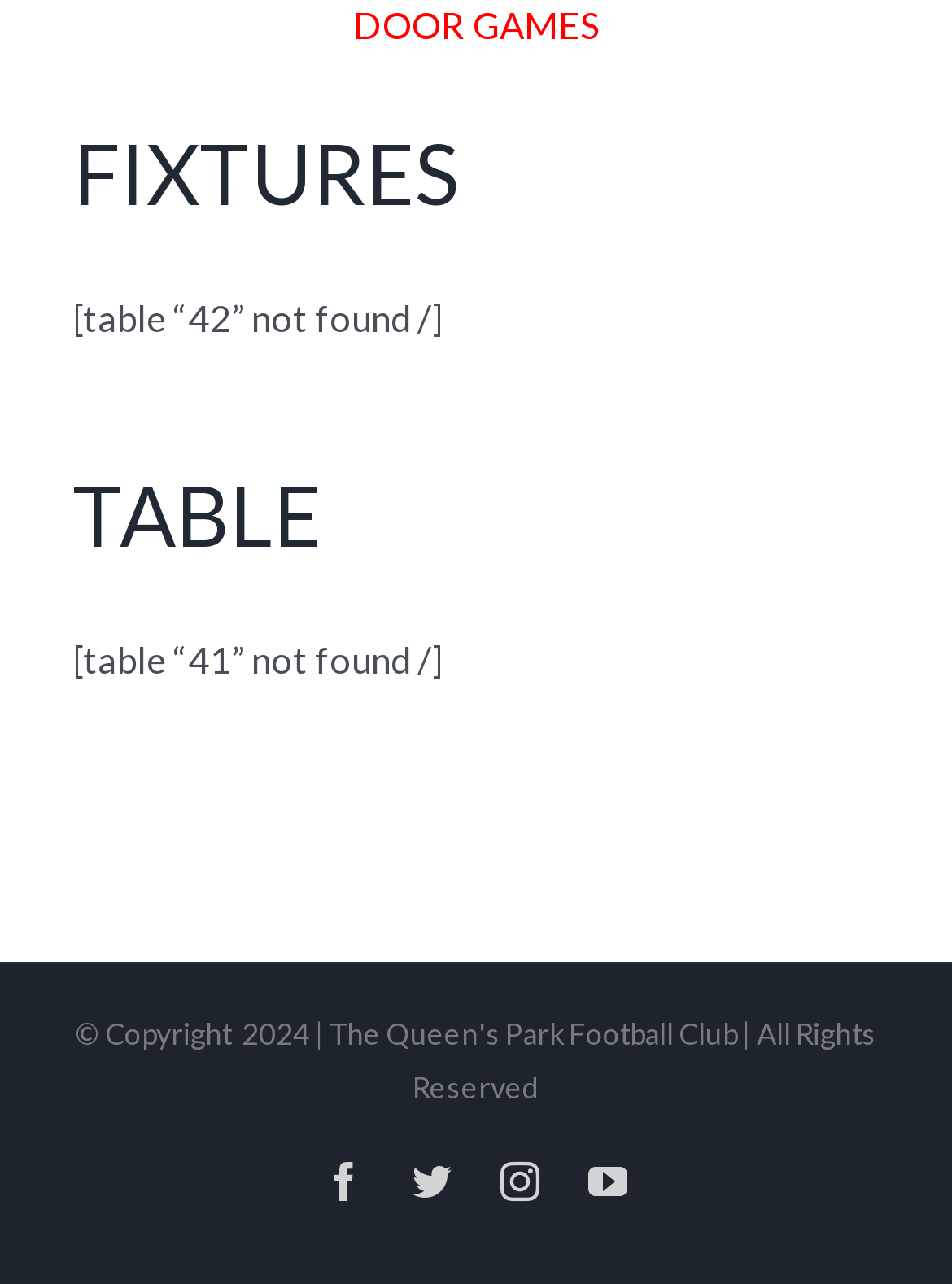Find the bounding box coordinates for the HTML element described as: "twitter". The coordinates should consist of four float values between 0 and 1, i.e., [left, top, right, bottom].

[0.433, 0.905, 0.474, 0.936]